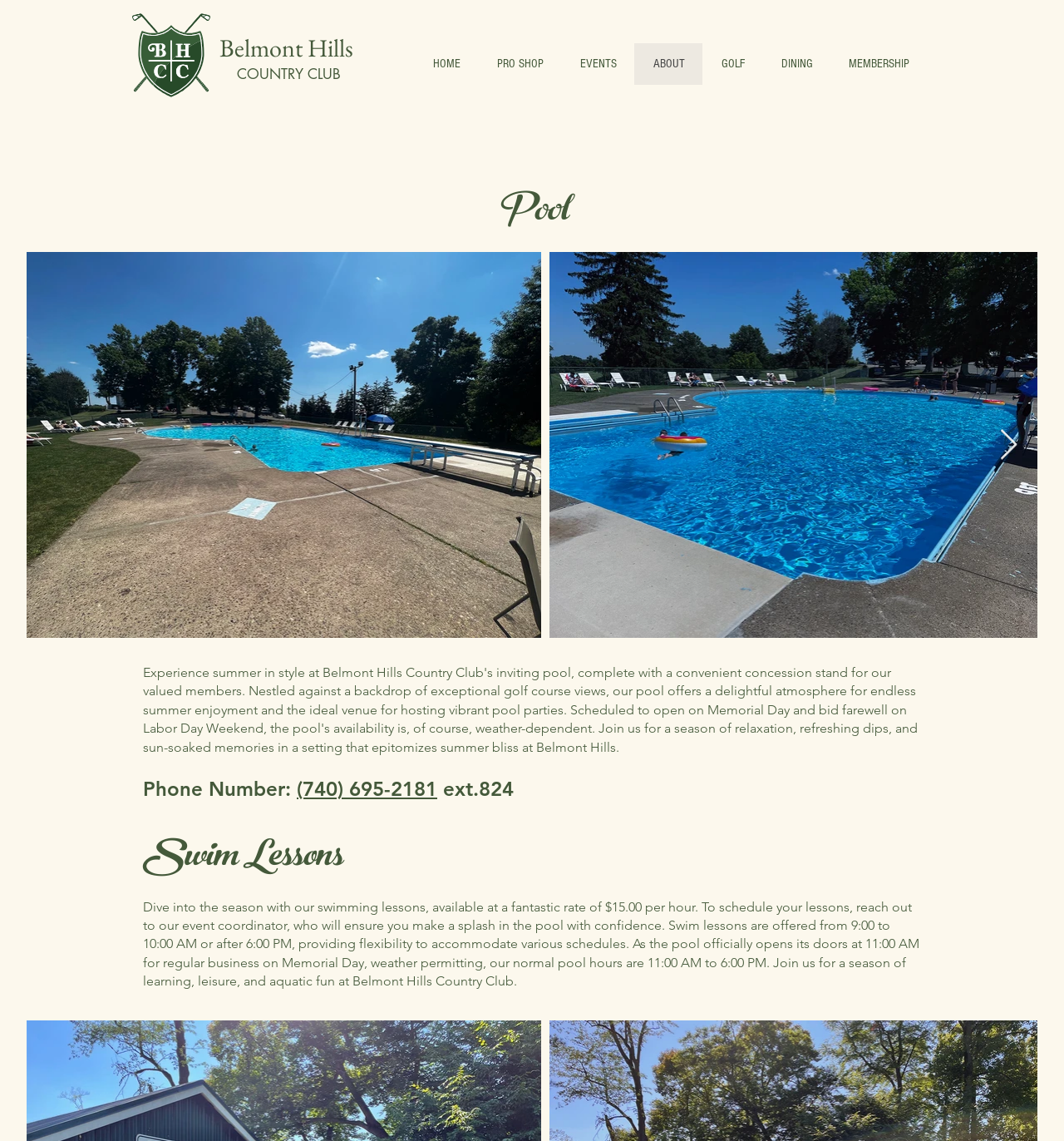Answer the question with a single word or phrase: 
What are the normal pool hours?

11:00 AM to 6:00 PM